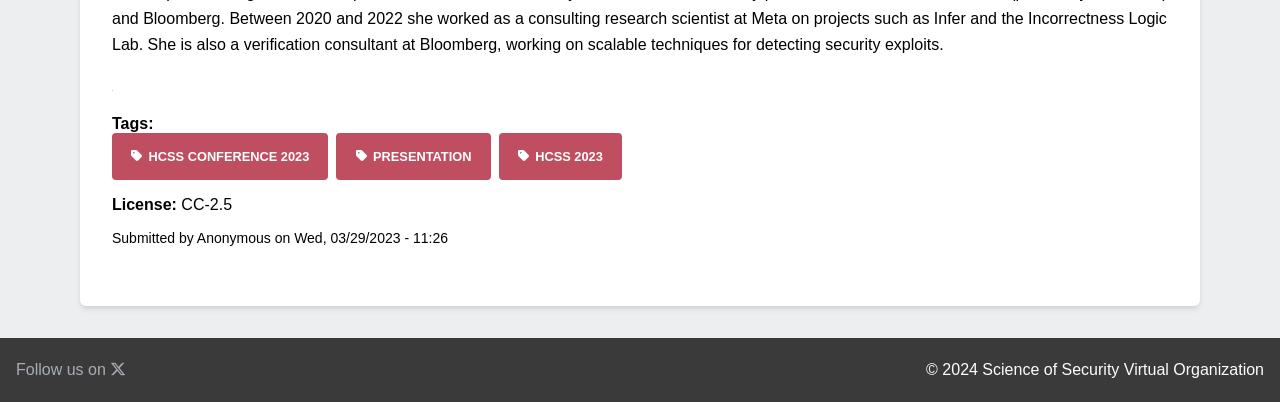Identify the bounding box for the UI element described as: "Health & Wellness". Ensure the coordinates are four float numbers between 0 and 1, formatted as [left, top, right, bottom].

None